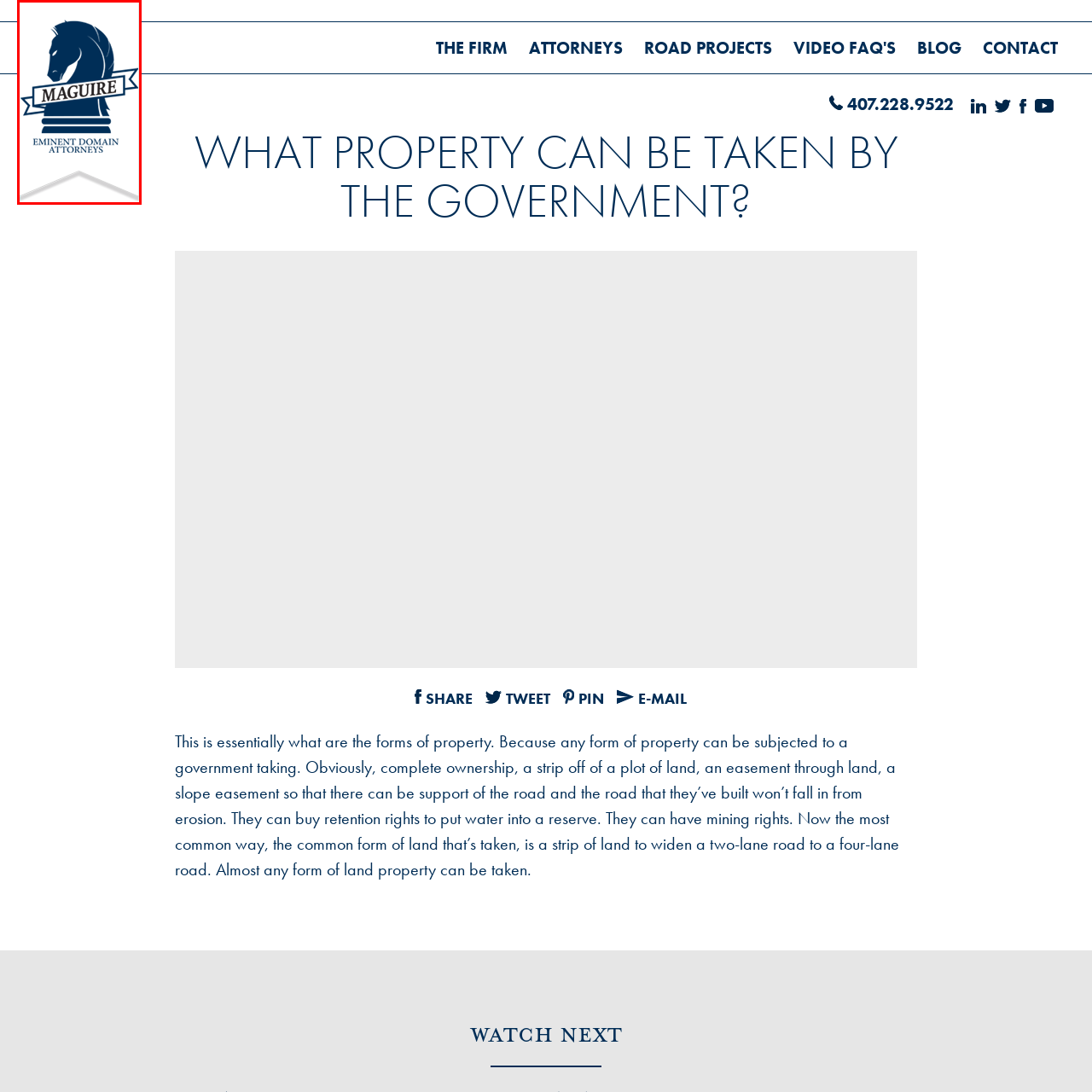What is the symbol on the logo?
Pay attention to the image outlined by the red bounding box and provide a thorough explanation in your answer, using clues from the image.

The logo features a stylized chess knight, symbolizing strategic thinking and protection of clients' rights, which reflects the firm's commitment to representing clients effectively in complex legal situations.